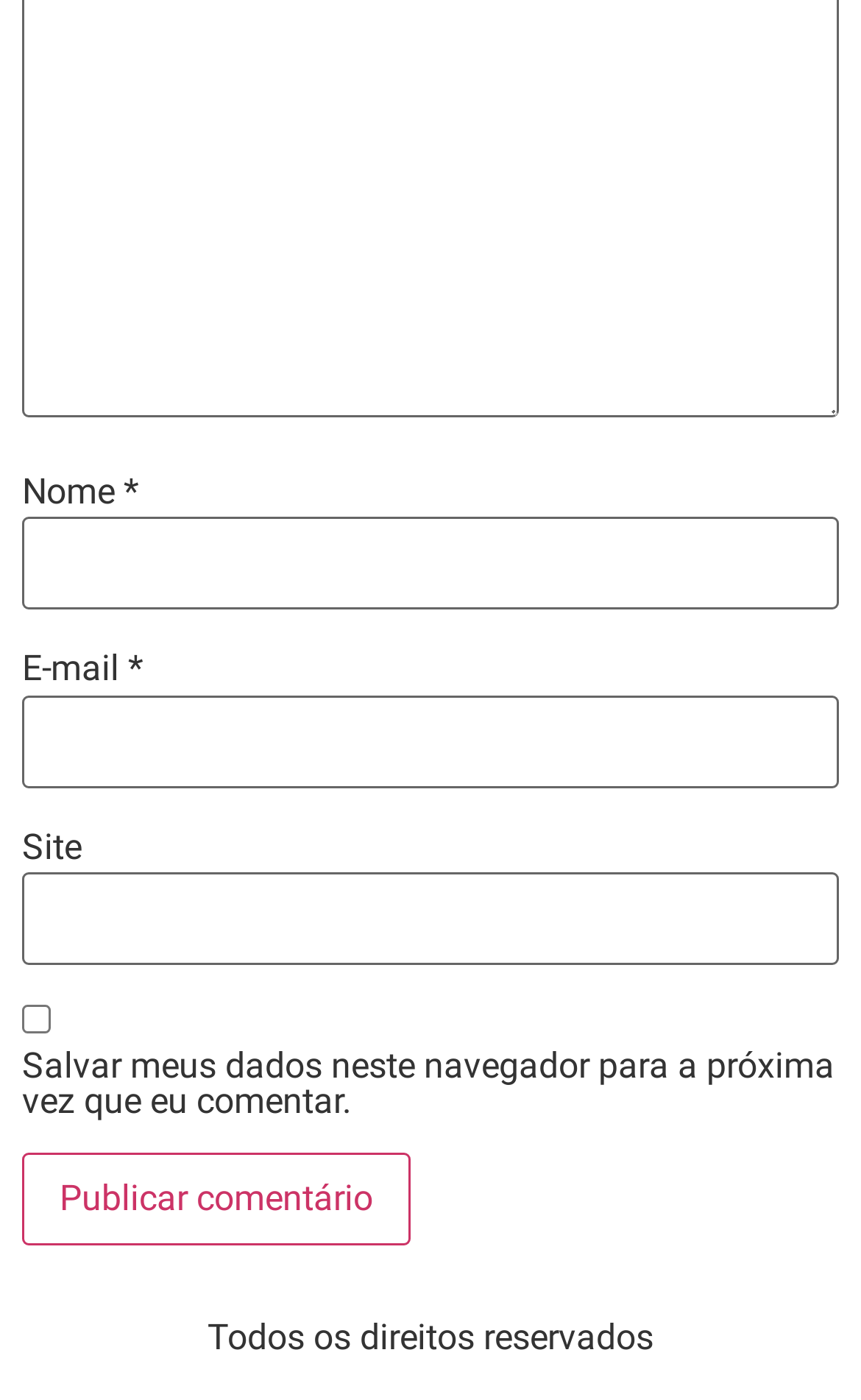What is the purpose of the checkbox?
Using the visual information from the image, give a one-word or short-phrase answer.

Save data for next comment